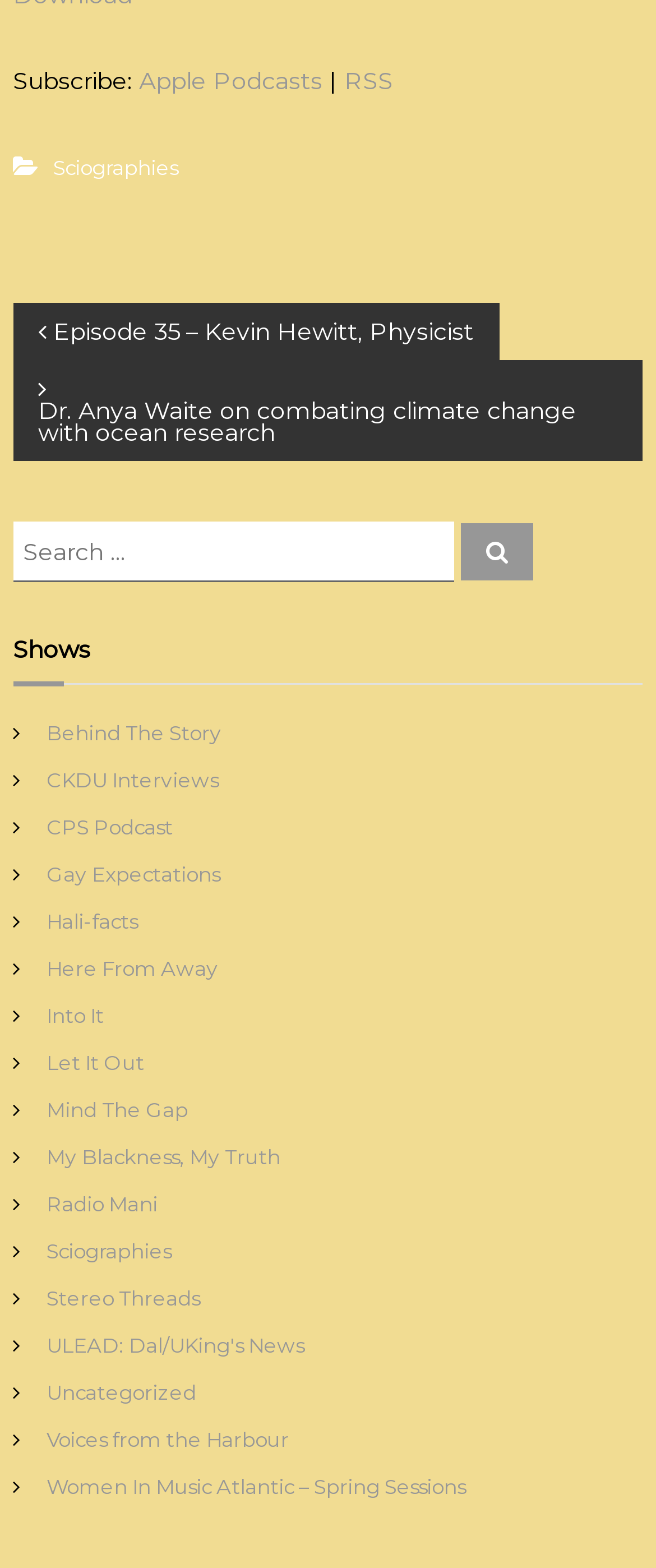Indicate the bounding box coordinates of the clickable region to achieve the following instruction: "Visit the Sciographies show page."

[0.071, 0.79, 0.261, 0.806]